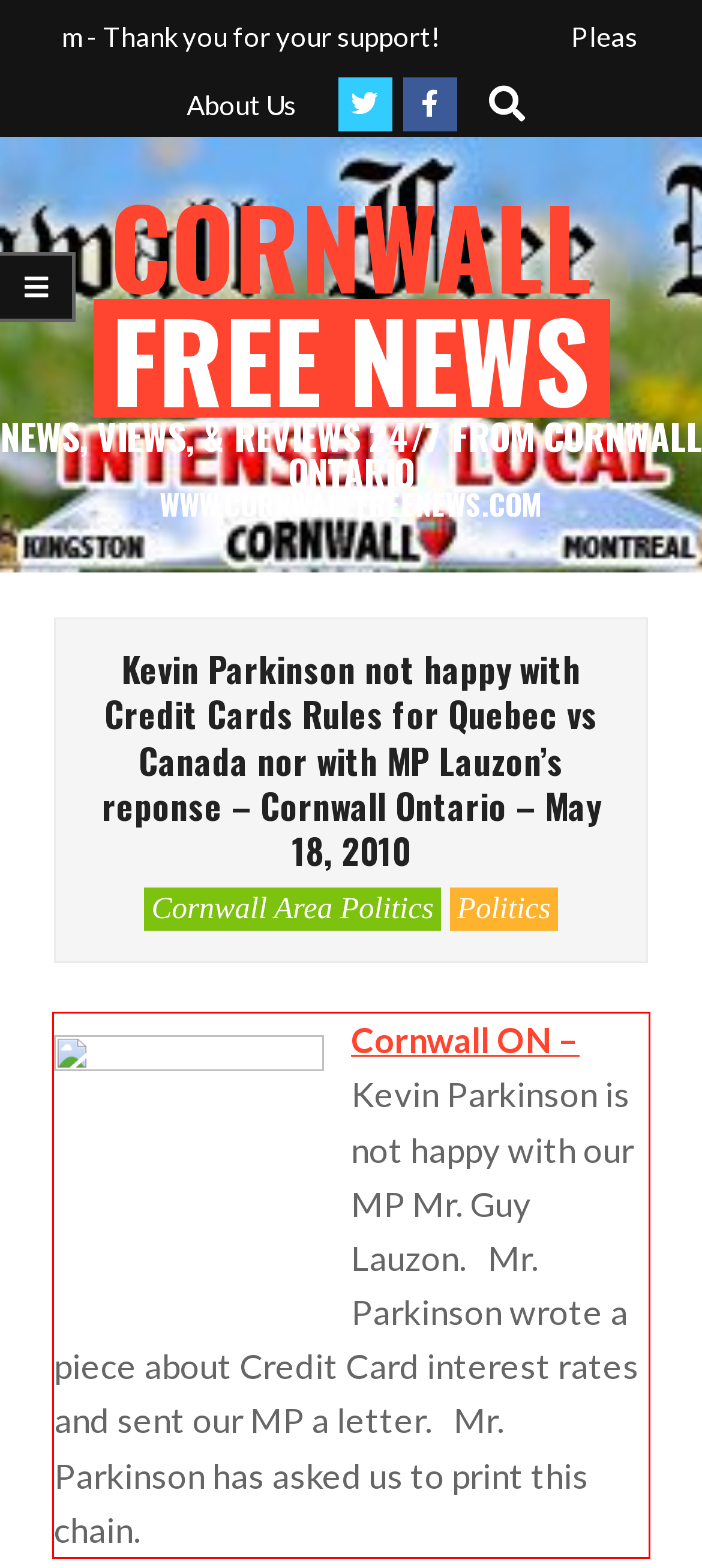Given the screenshot of the webpage, identify the red bounding box, and recognize the text content inside that red bounding box.

Cornwall ON – Kevin Parkinson is not happy with our MP Mr. Guy Lauzon. Mr. Parkinson wrote a piece about Credit Card interest rates and sent our MP a letter. Mr. Parkinson has asked us to print this chain.